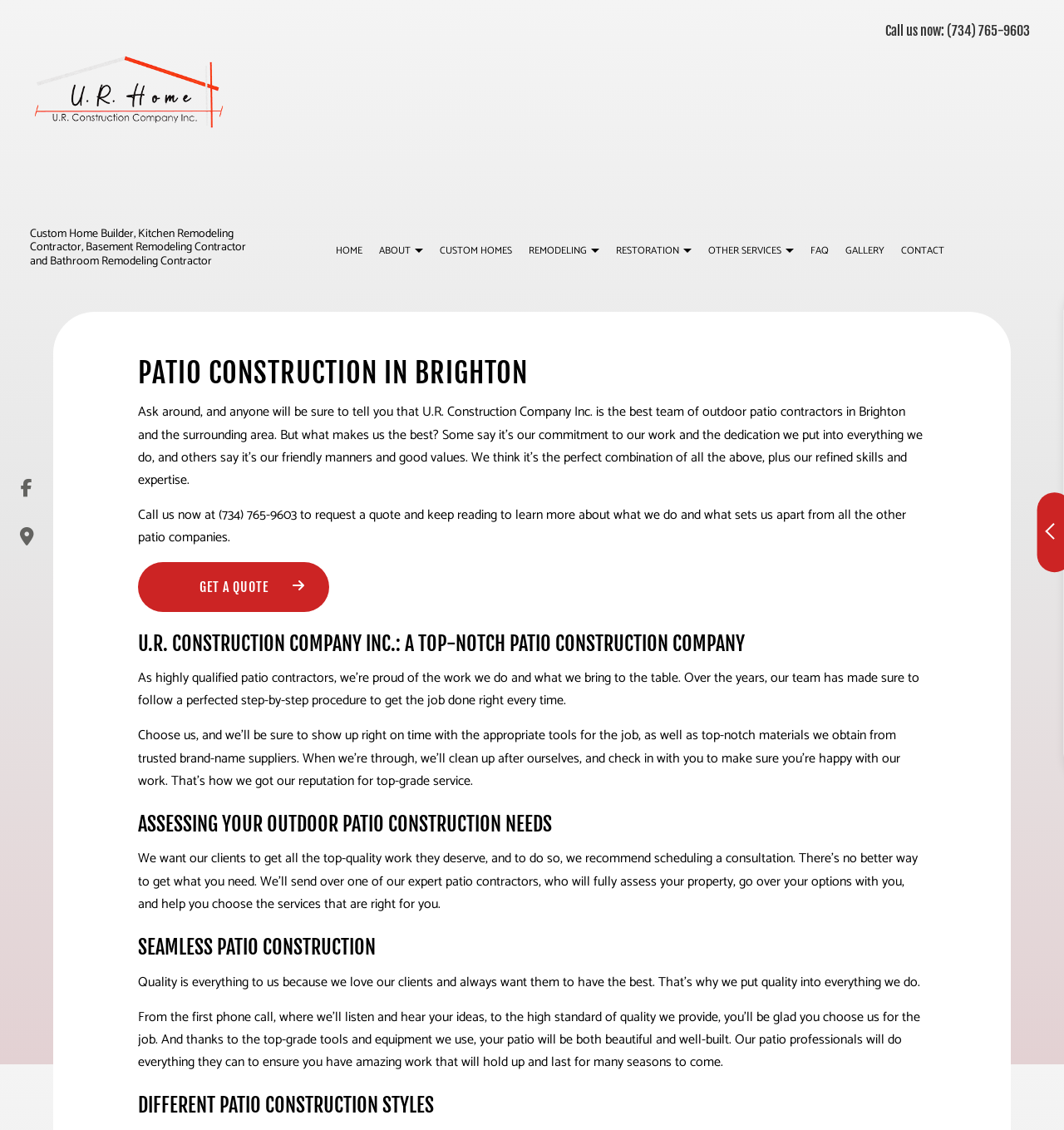From the webpage screenshot, predict the bounding box of the UI element that matches this description: "title="U.R. Construction Company Inc."".

[0.02, 0.077, 0.222, 0.097]